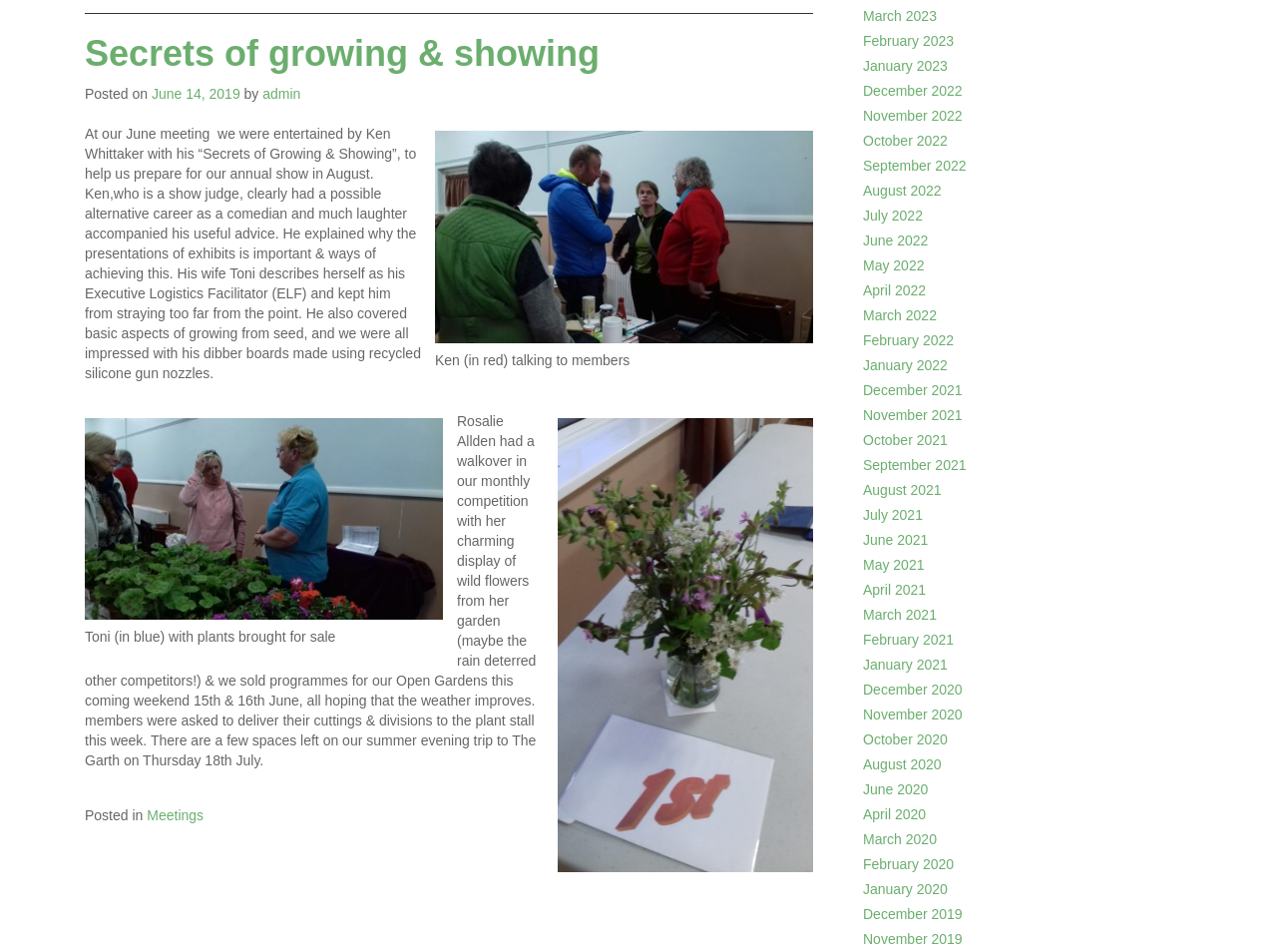Please specify the bounding box coordinates of the clickable region necessary for completing the following instruction: "Click the link to view the Meetings page". The coordinates must consist of four float numbers between 0 and 1, i.e., [left, top, right, bottom].

[0.115, 0.848, 0.159, 0.865]